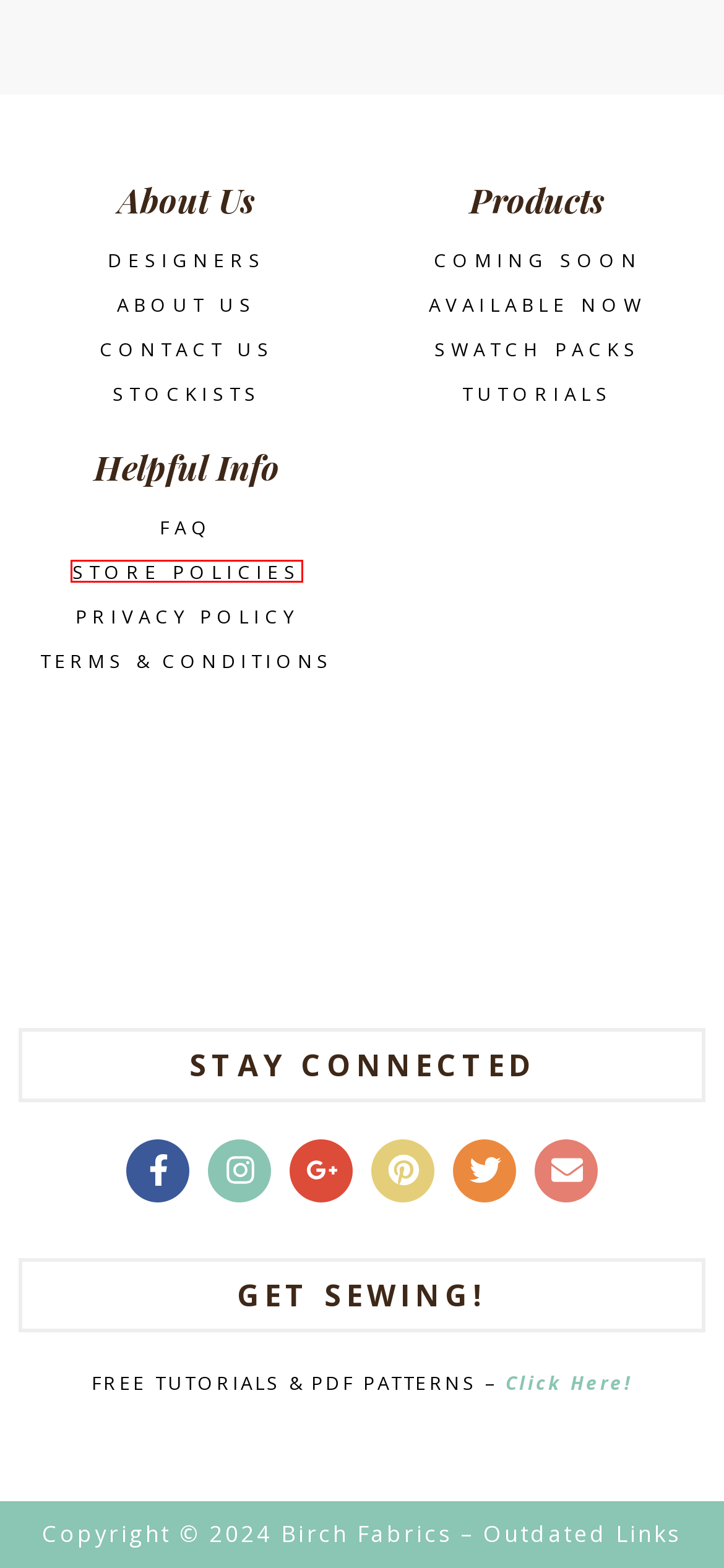Consider the screenshot of a webpage with a red bounding box and select the webpage description that best describes the new page that appears after clicking the element inside the red box. Here are the candidates:
A. Stockists - Birch Fabrics
B. Coming Soon - Birch Fabrics
C. All Collections - Birch Fabrics
D. Frequently Asked Questions - Birch Fabrics
E. Old Pages - Birch Fabrics
F. Terms and Conditions - Birch Fabrics
G. Free Tutorials & Patterns - Birch Fabrics
H. Store Policies - Birch Fabrics

H